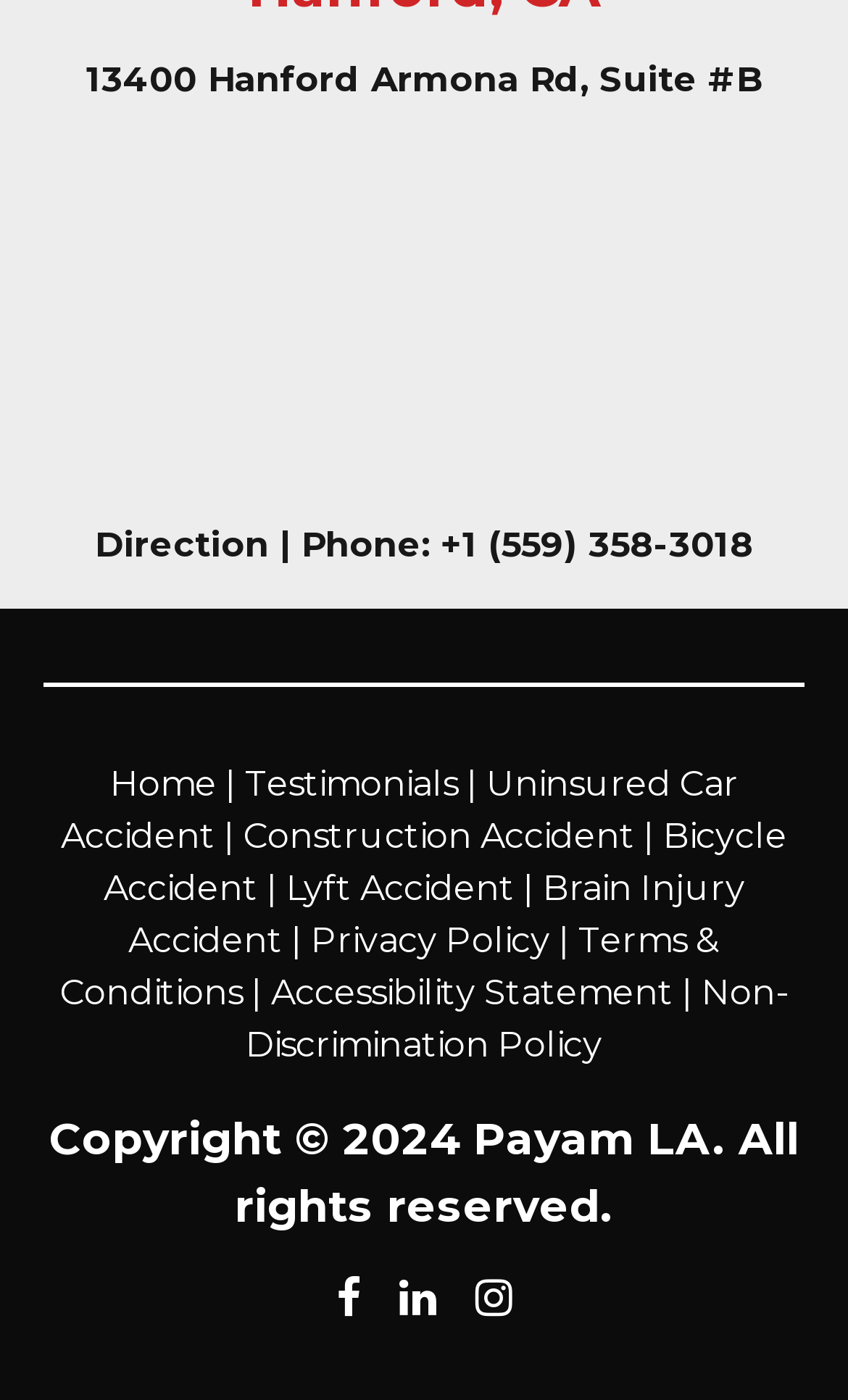Provide a short answer using a single word or phrase for the following question: 
How many types of accidents are listed on the webpage?

5